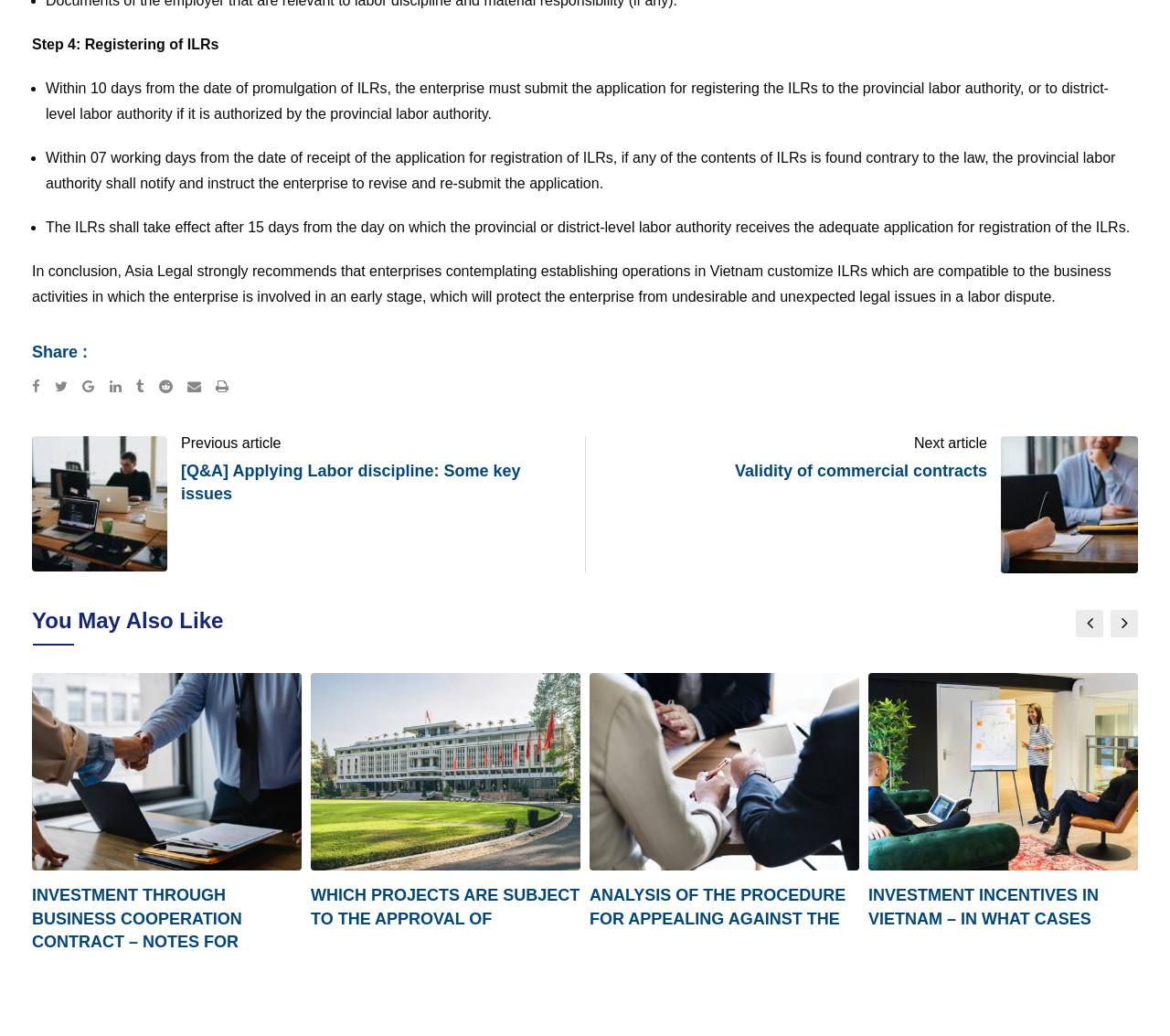Pinpoint the bounding box coordinates of the element that must be clicked to accomplish the following instruction: "Read previous article". The coordinates should be in the format of four float numbers between 0 and 1, i.e., [left, top, right, bottom].

[0.155, 0.42, 0.24, 0.435]